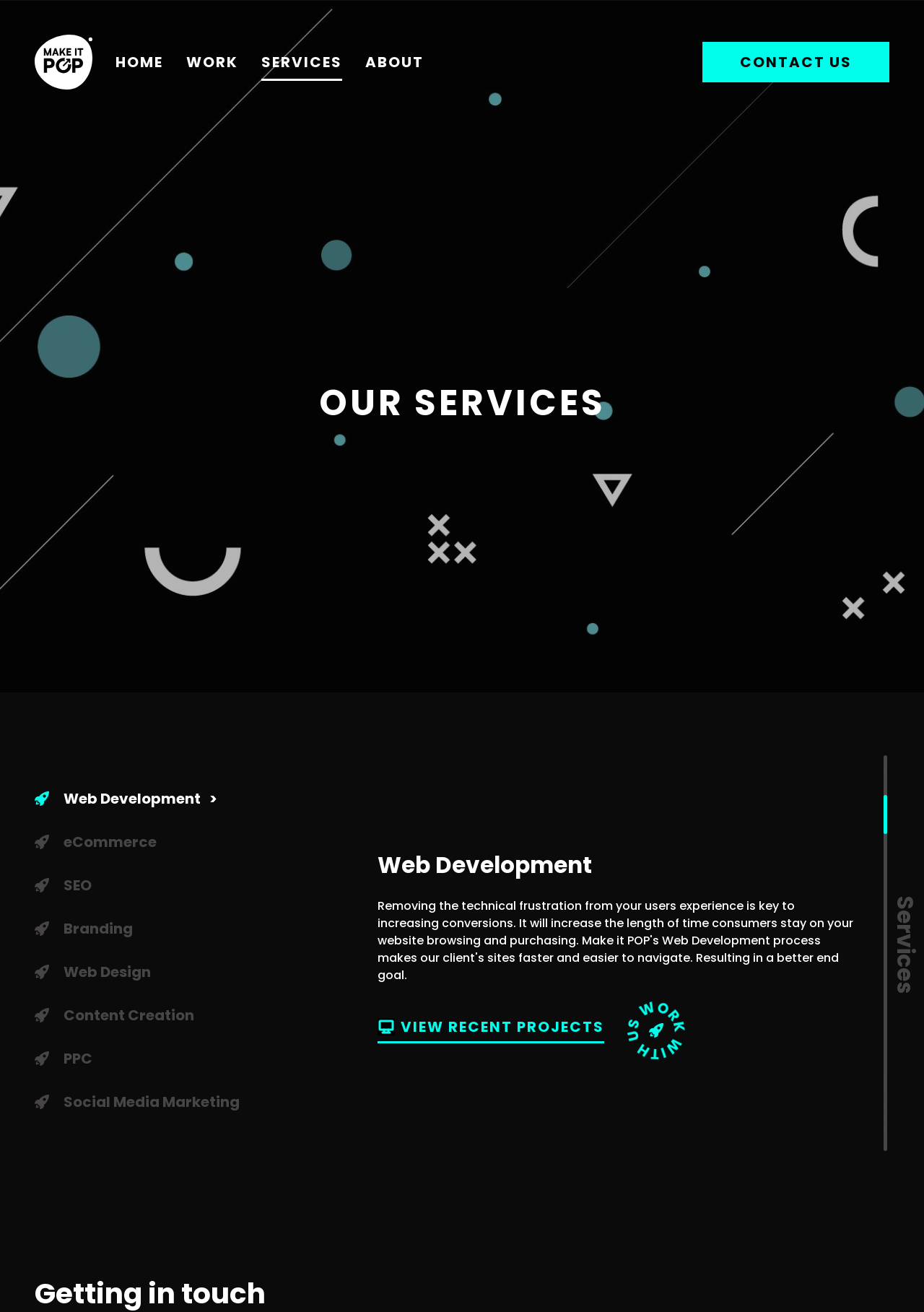Identify the bounding box for the UI element that is described as follows: "About".

[0.395, 0.031, 0.459, 0.064]